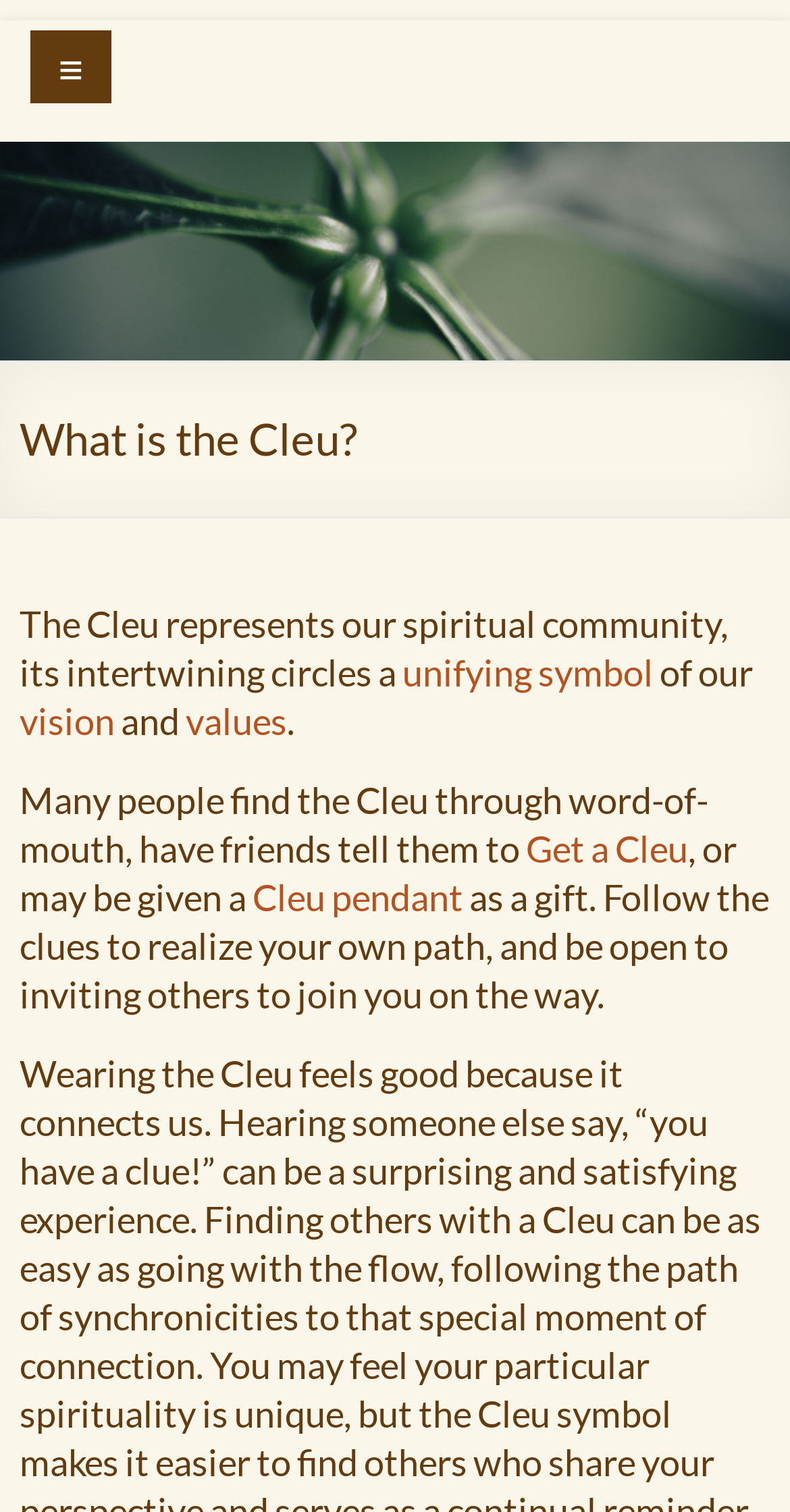Give a one-word or short-phrase answer to the following question: 
What is the purpose of the Cleu pendant?

gift